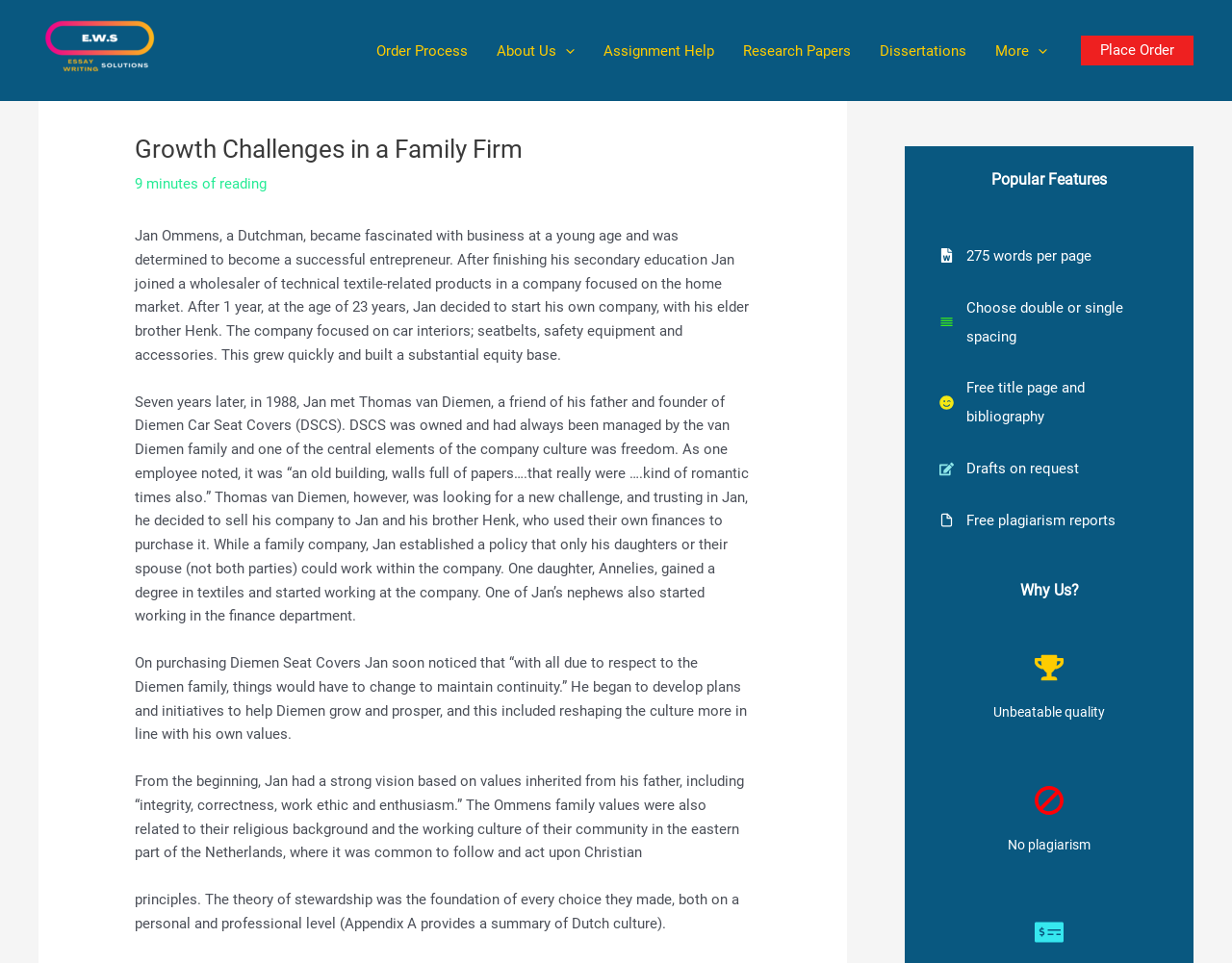Give a complete and precise description of the webpage's appearance.

The webpage is about an essay writing solution company, with a focus on a case study about a family firm. At the top, there is a logo and a link to "Essay Writing Solutions" on the left, accompanied by a navigation menu on the right with links to "Order Process", "About Us", "Assignment Help", "Research Papers", "Dissertations", and "More". 

Below the navigation menu, there is a prominent header section with a heading "Growth Challenges in a Family Firm" and a subheading "9 minutes of reading". This section takes up a significant portion of the top half of the page.

The main content of the page is a long text passage about Jan Ommens, a Dutch entrepreneur who started his own company and later acquired Diemen Car Seat Covers. The passage is divided into four paragraphs, each describing a different stage of Jan's business journey.

On the right side of the page, there is a complementary section with several short paragraphs highlighting the company's popular features, such as "275 words per page", "Choose double or single spacing", and "Free title page and bibliography". Below this section, there is another section titled "Why Us?" with short paragraphs emphasizing the company's unbeatable quality and no plagiarism policy.

At the bottom right corner of the page, there is a "Place Order" link.